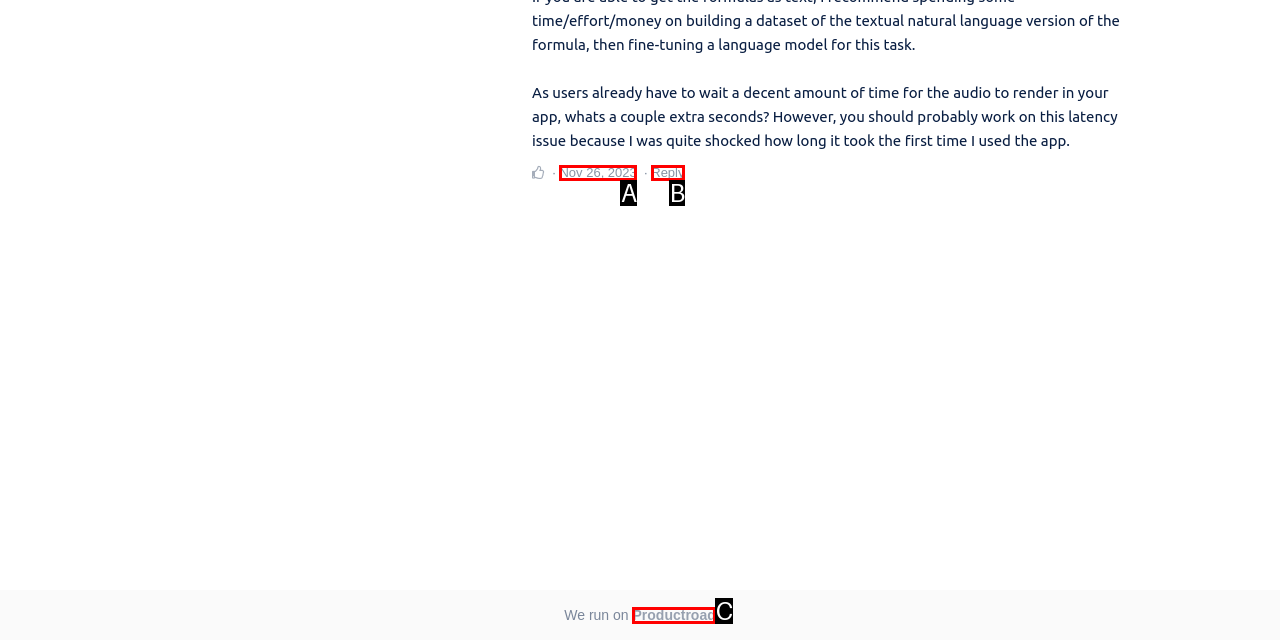Determine which option matches the element description: Nov 26, 2023
Answer using the letter of the correct option.

A